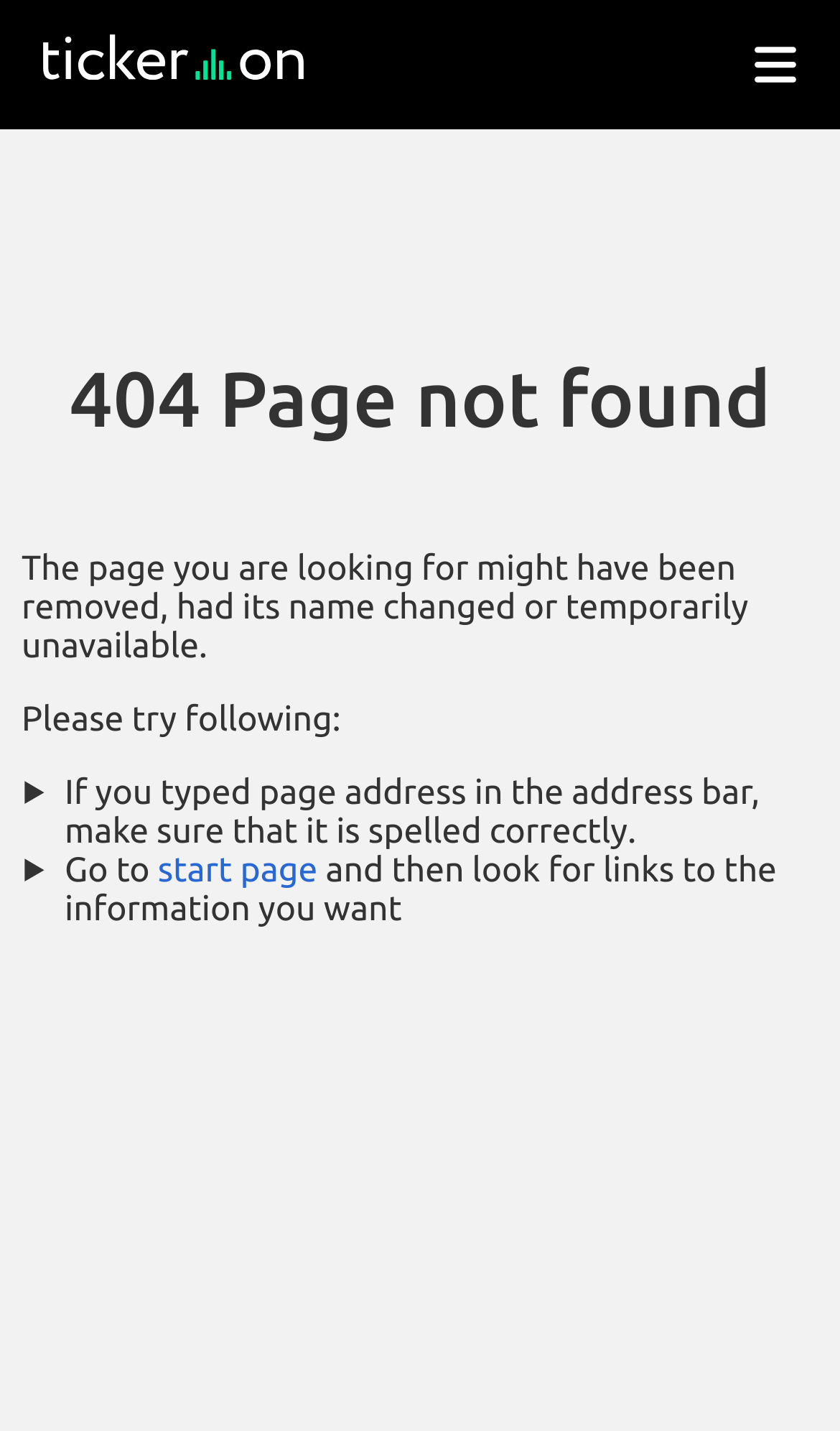Find and generate the main title of the webpage.

404 Page not found